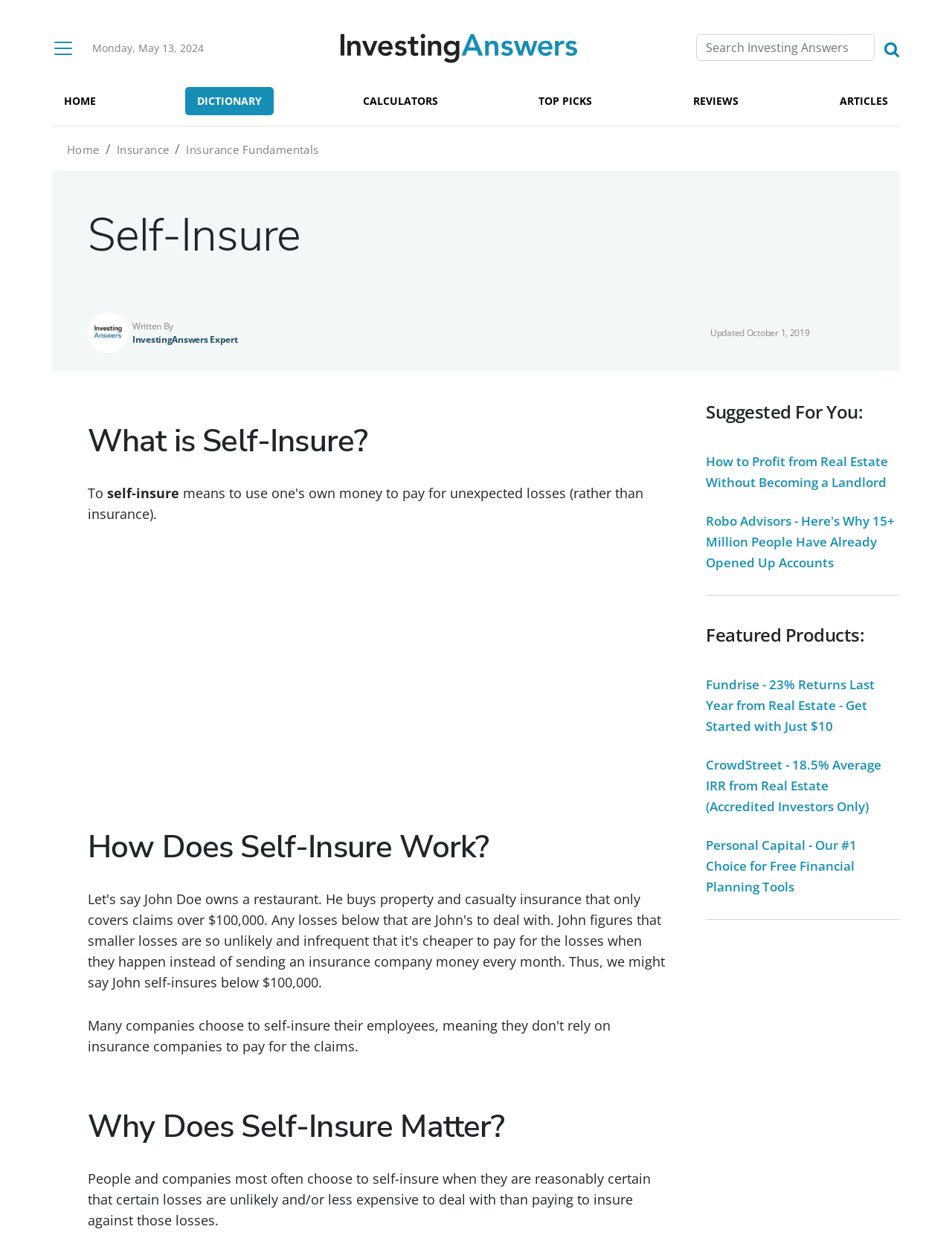What is the date of the latest update?
Please provide a detailed and comprehensive answer to the question.

I found the date of the latest update by looking at the 'Updated' section, which is located below the author's name and image. The date is specified as October 1, 2019.